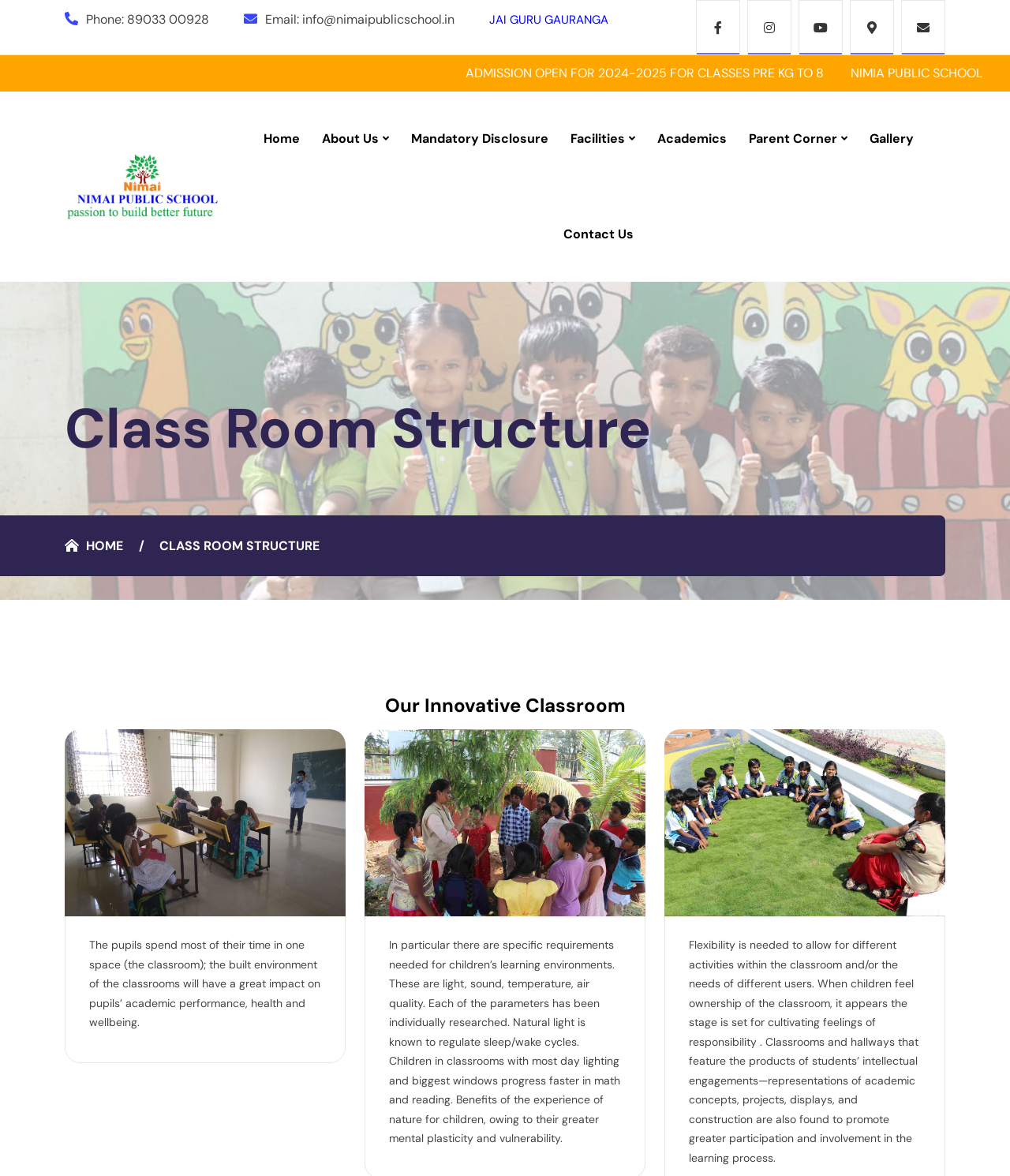Create an in-depth description of the webpage, covering main sections.

The webpage is about Nimai Public School, a next-generation school that focuses on building life skills along with academics. At the top left corner, there is a logo of the school, accompanied by a phone number and email address. To the right of the logo, there are social media links represented by icons. Below the logo, there is a prominent announcement that admission is open for 2024-2025 for classes Pre KG to 8.

The main navigation menu is located below the announcement, with links to Home, About Us, Mandatory Disclosure, Facilities, Academics, Parent Corner, Gallery, and Contact Us. The menu is divided into two sections, with the first section containing links to general information about the school and the second section containing links to more specific topics.

The main content of the webpage is divided into three sections. The first section is about the classroom structure, with a heading and a brief description. The second section is about the innovative classroom, with a heading, a link to more information, and an image. The third section is a detailed description of the importance of the classroom environment, with three paragraphs of text and three images.

Throughout the webpage, there are several headings and links that provide more information about the school and its facilities. The overall layout is organized, with clear headings and concise text, making it easy to navigate and find information.